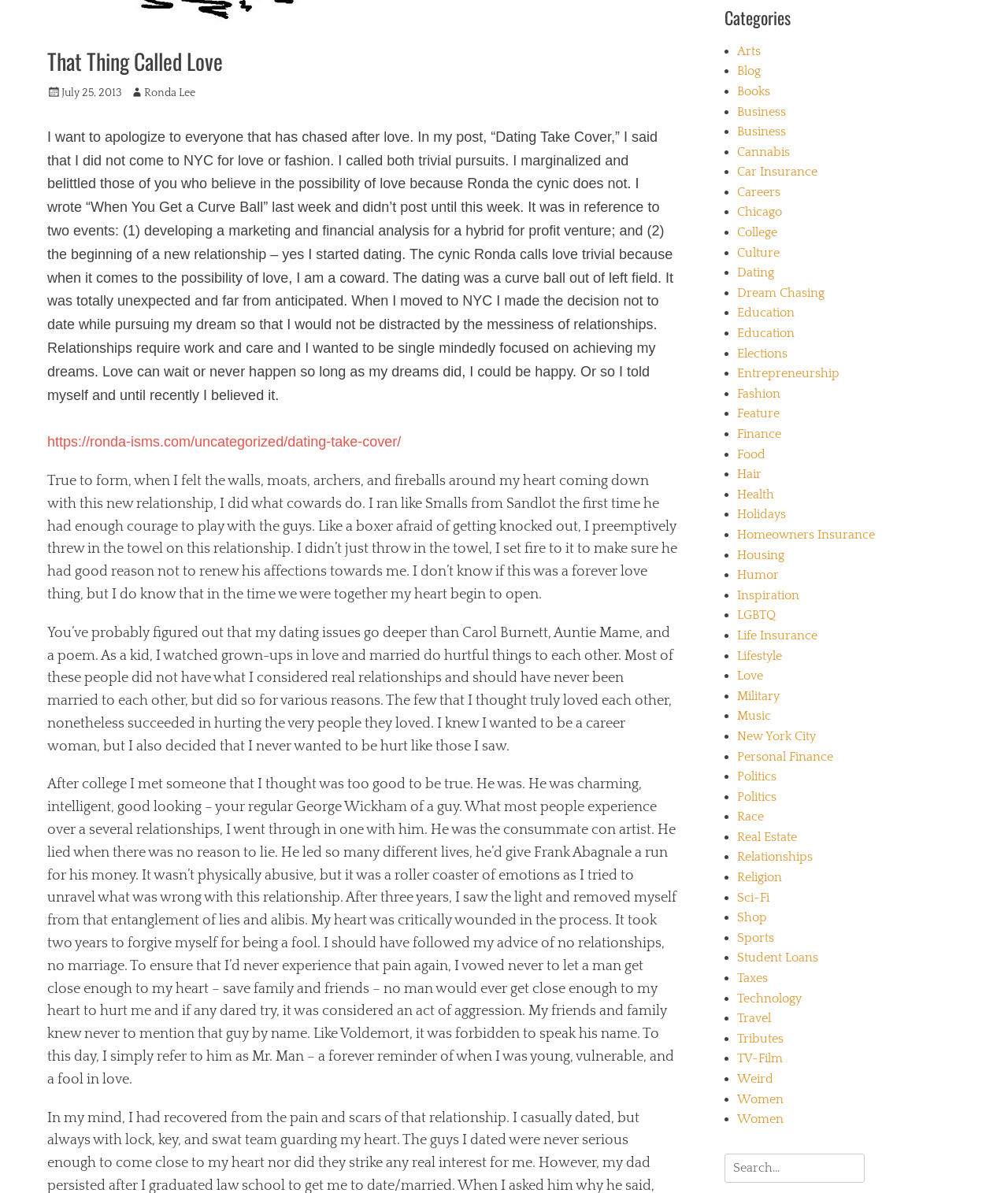For the given element description July 25, 2013August 15, 2018, determine the bounding box coordinates of the UI element. The coordinates should follow the format (top-left x, top-left y, bottom-right x, bottom-right y) and be within the range of 0 to 1.

[0.047, 0.073, 0.121, 0.083]